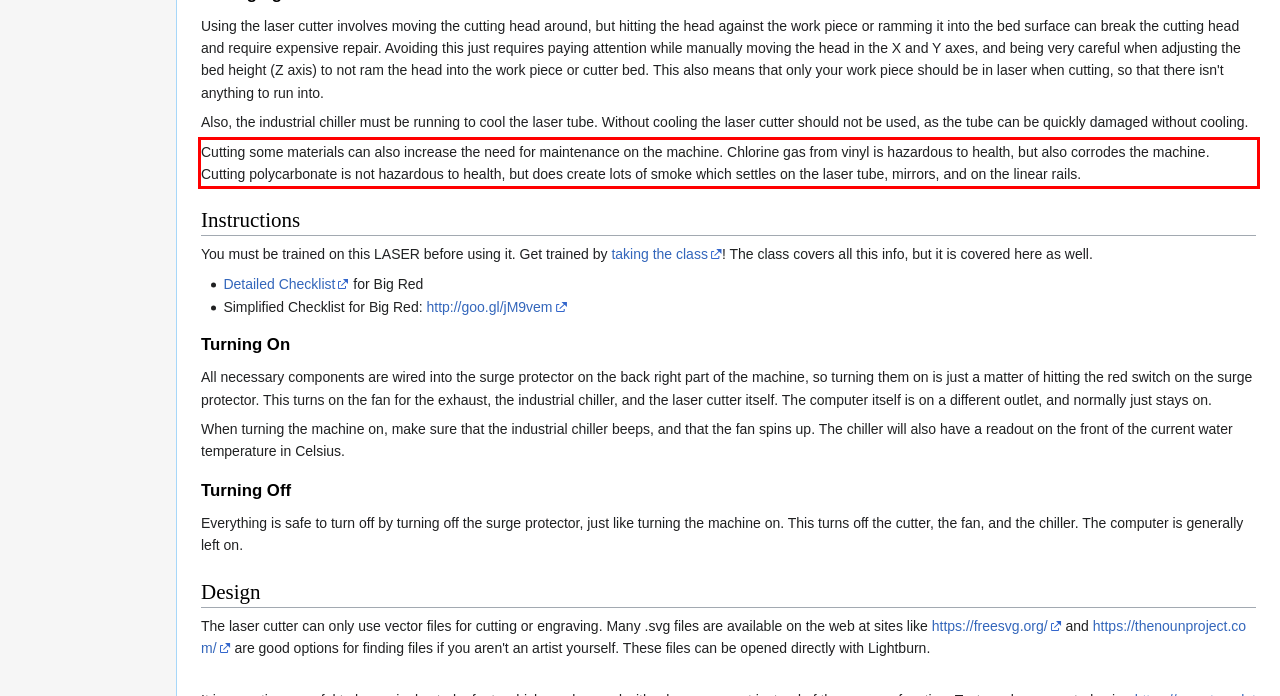You have a screenshot of a webpage where a UI element is enclosed in a red rectangle. Perform OCR to capture the text inside this red rectangle.

Cutting some materials can also increase the need for maintenance on the machine. Chlorine gas from vinyl is hazardous to health, but also corrodes the machine. Cutting polycarbonate is not hazardous to health, but does create lots of smoke which settles on the laser tube, mirrors, and on the linear rails.